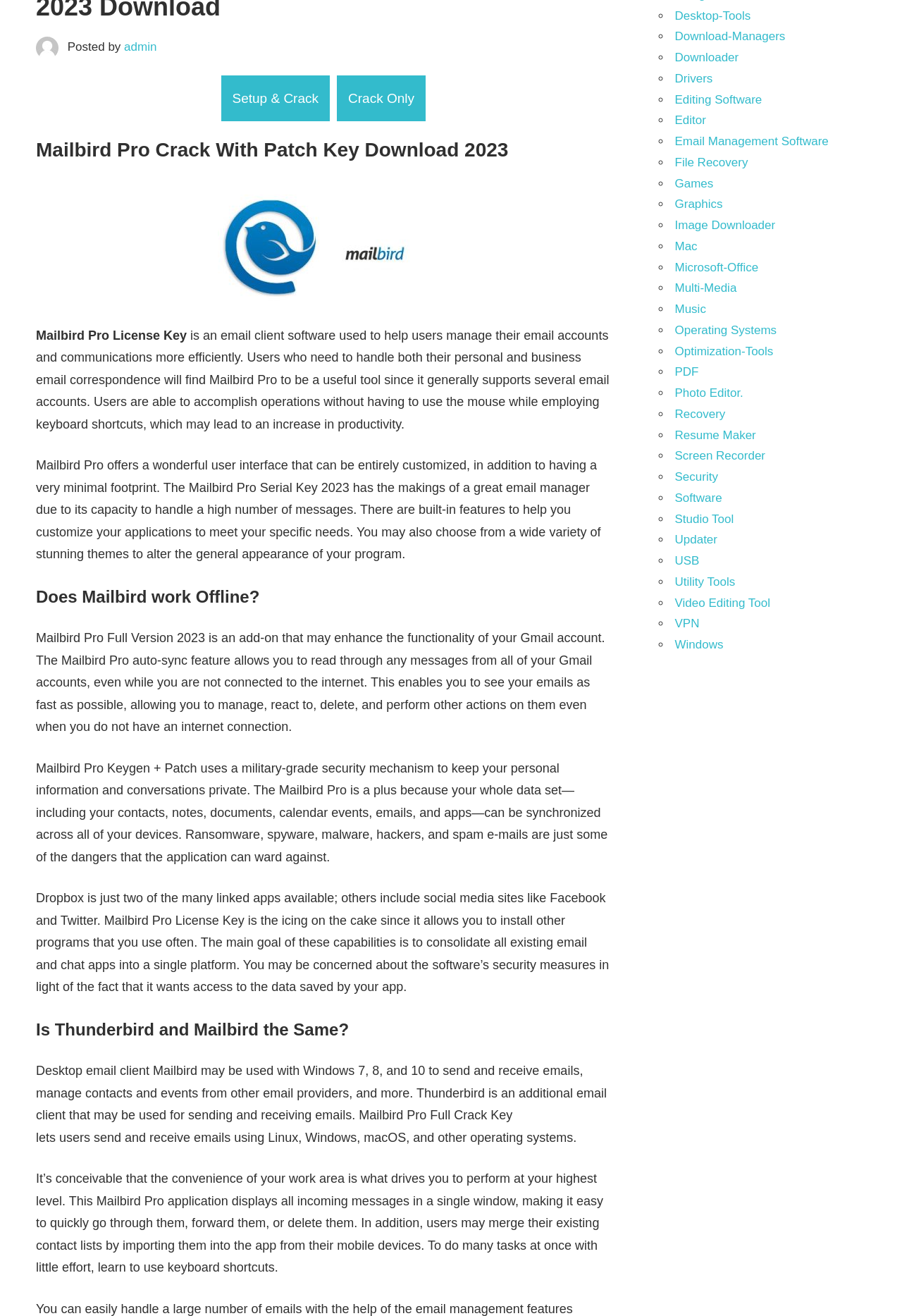Locate the bounding box coordinates of the UI element described by: "Operating Systems". The bounding box coordinates should consist of four float numbers between 0 and 1, i.e., [left, top, right, bottom].

[0.748, 0.246, 0.861, 0.256]